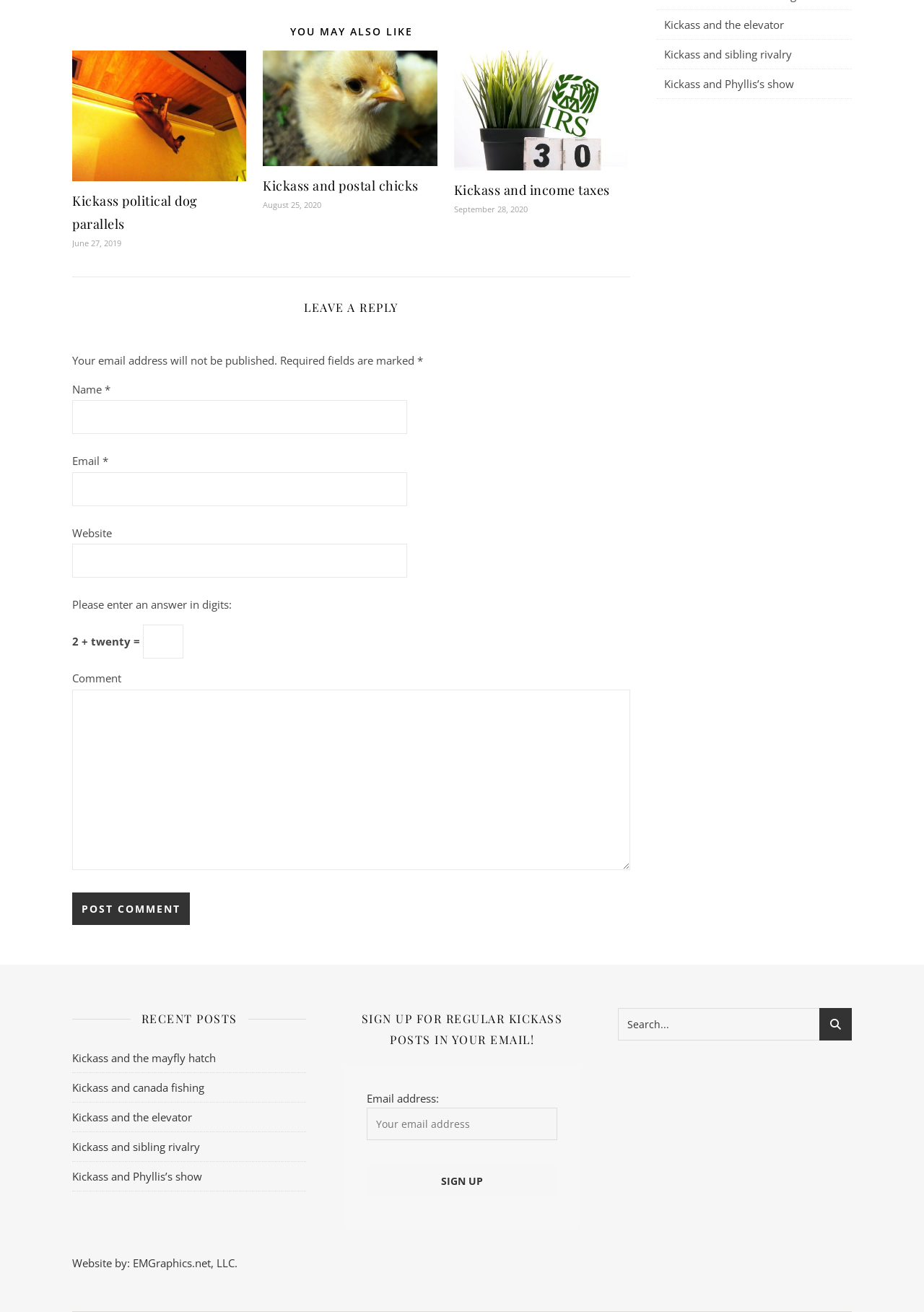What type of content is listed under 'RECENT POSTS'? Based on the screenshot, please respond with a single word or phrase.

Kickass posts